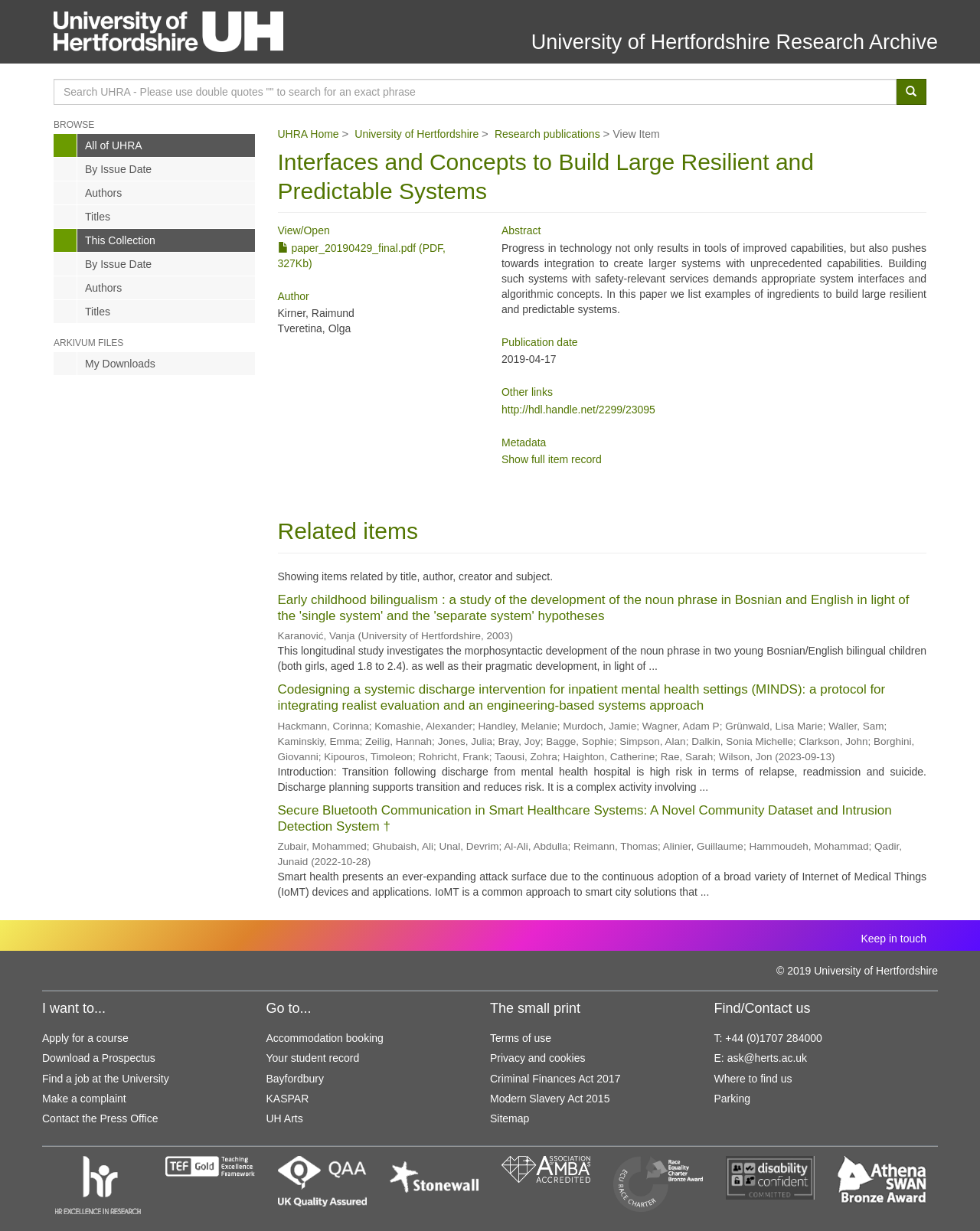Please identify the bounding box coordinates of the clickable area that will allow you to execute the instruction: "Browse by issue date".

[0.055, 0.128, 0.26, 0.147]